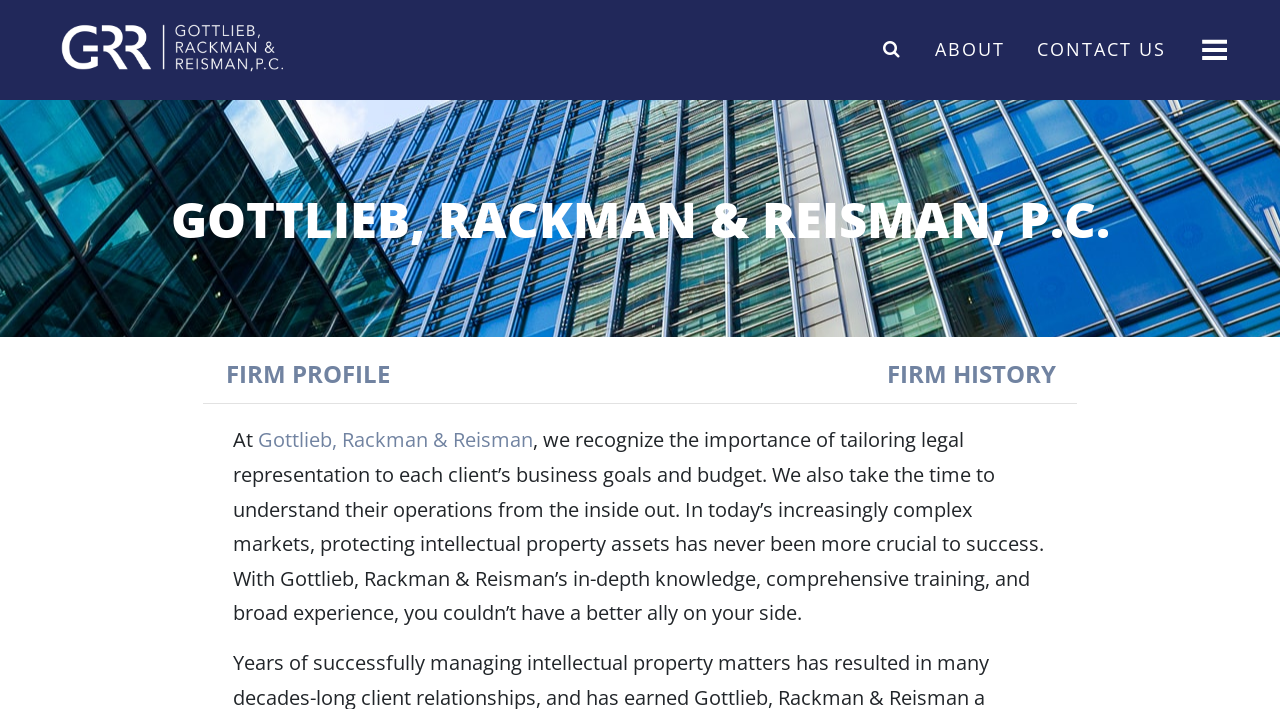Locate the bounding box coordinates of the element to click to perform the following action: 'Go to PRACTICE AREAS'. The coordinates should be given as four float values between 0 and 1, in the form of [left, top, right, bottom].

[0.0, 0.211, 0.062, 0.322]